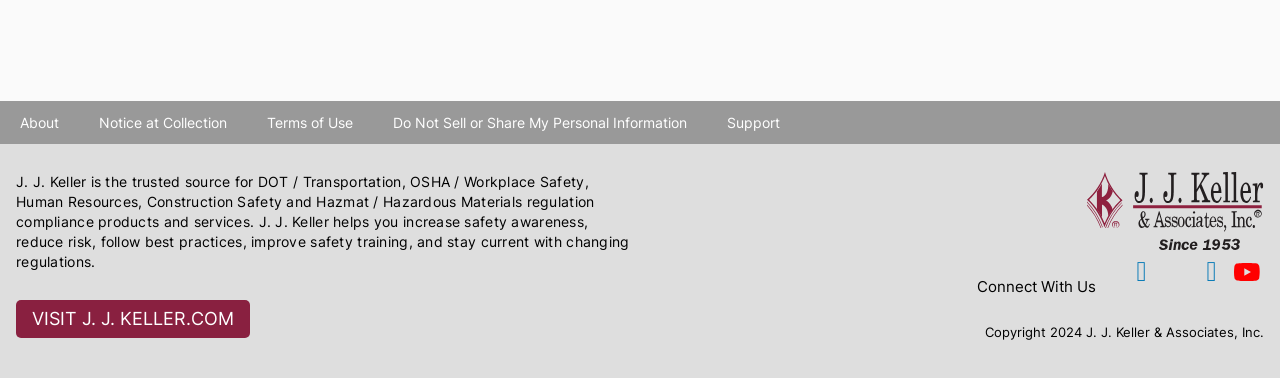Please find the bounding box for the UI element described by: "parent_node: SALSA REPUBLIC".

None